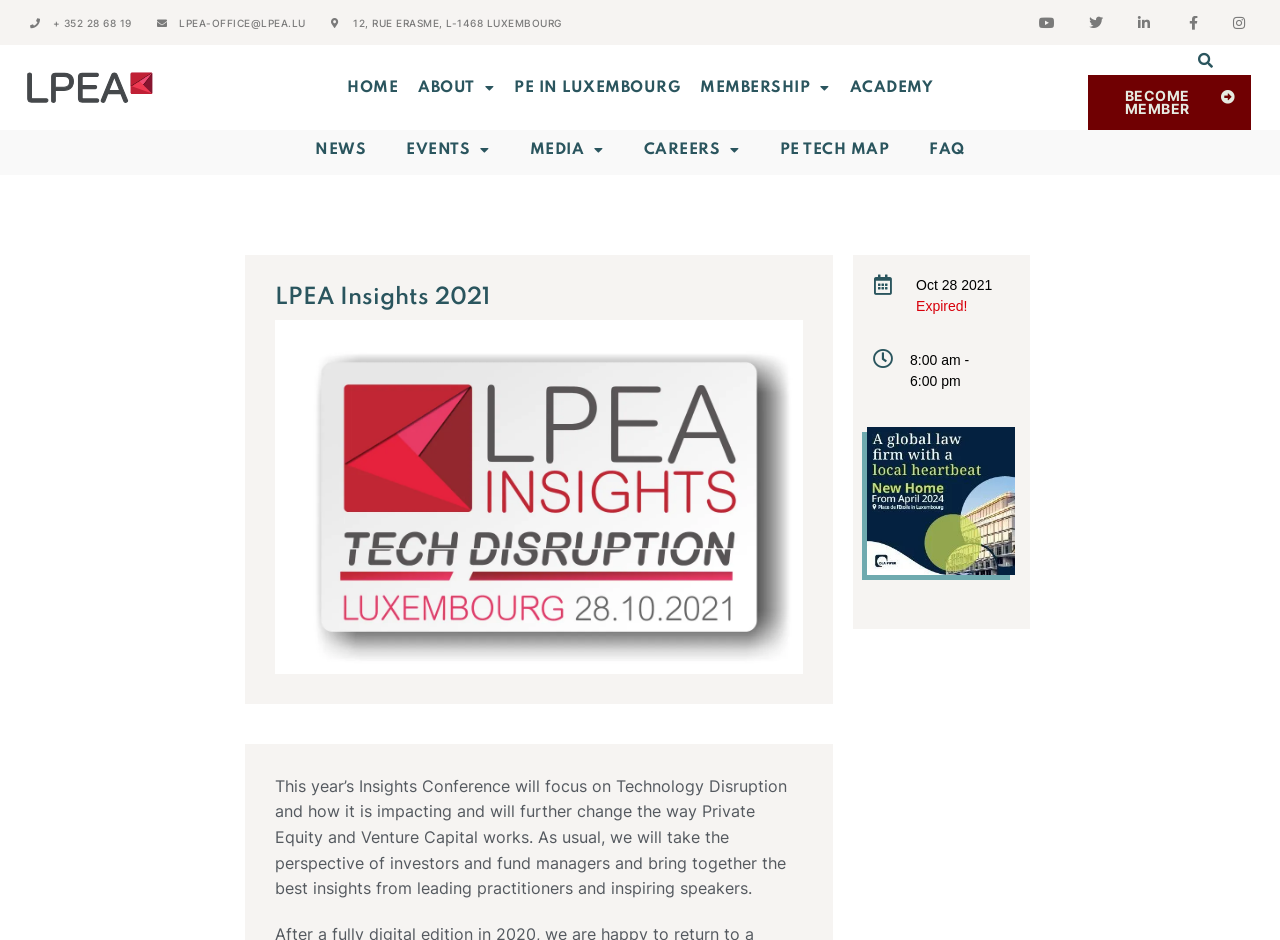Locate the bounding box coordinates of the clickable element to fulfill the following instruction: "Learn about national care framework". Provide the coordinates as four float numbers between 0 and 1 in the format [left, top, right, bottom].

None